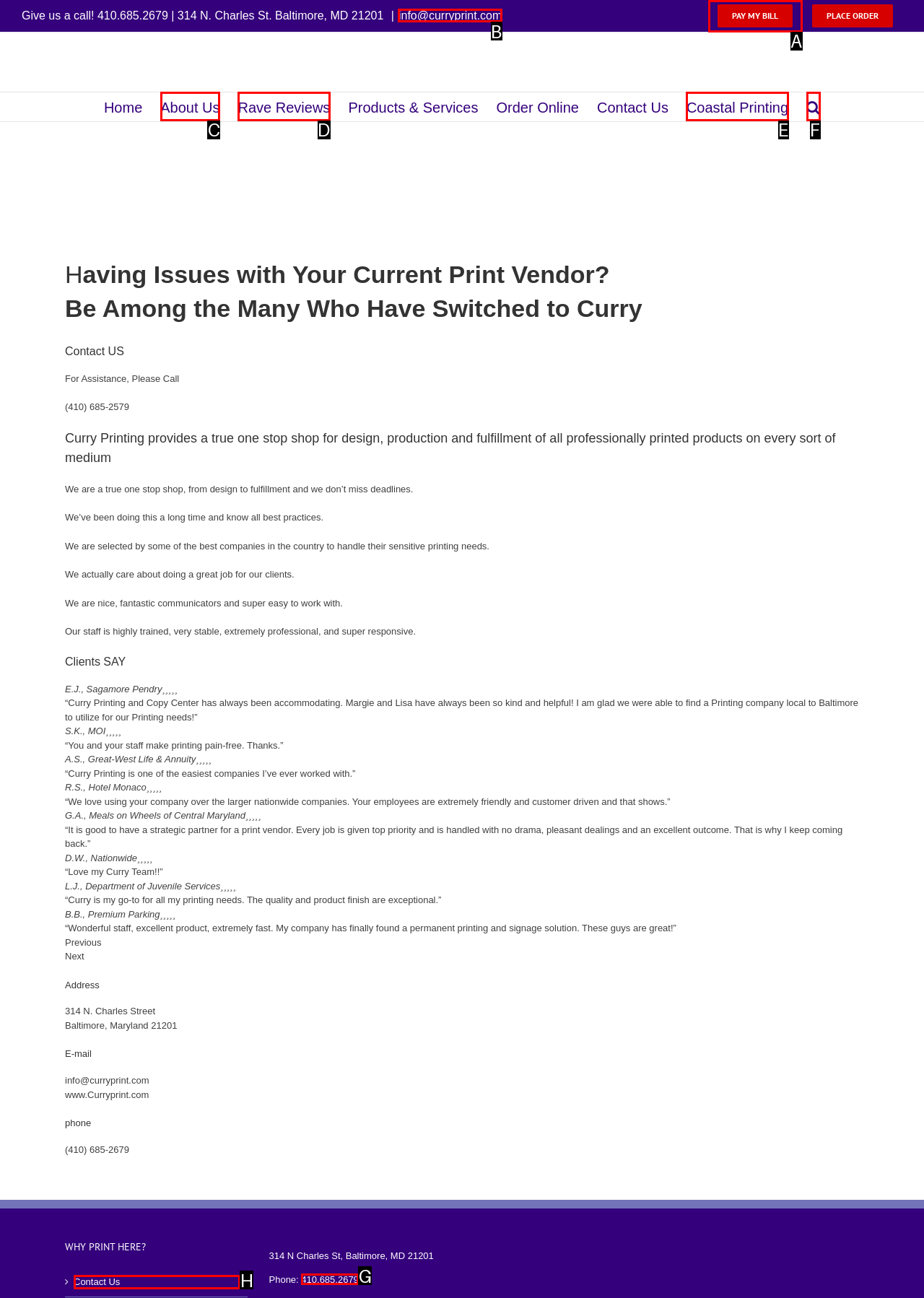For the task: Search for something, specify the letter of the option that should be clicked. Answer with the letter only.

None